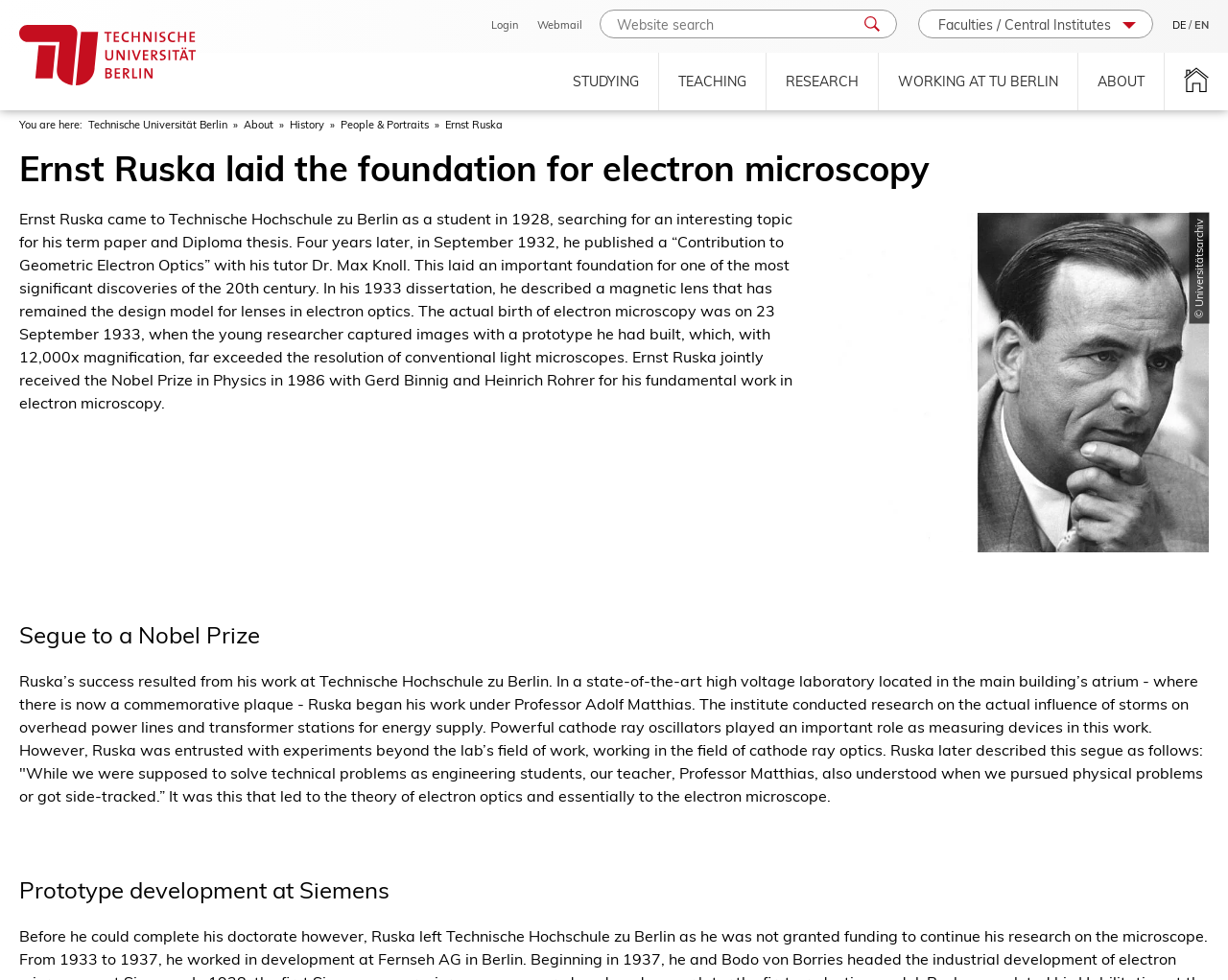Can you locate the main headline on this webpage and provide its text content?

Ernst Ruska laid the foundation for electron microscopy